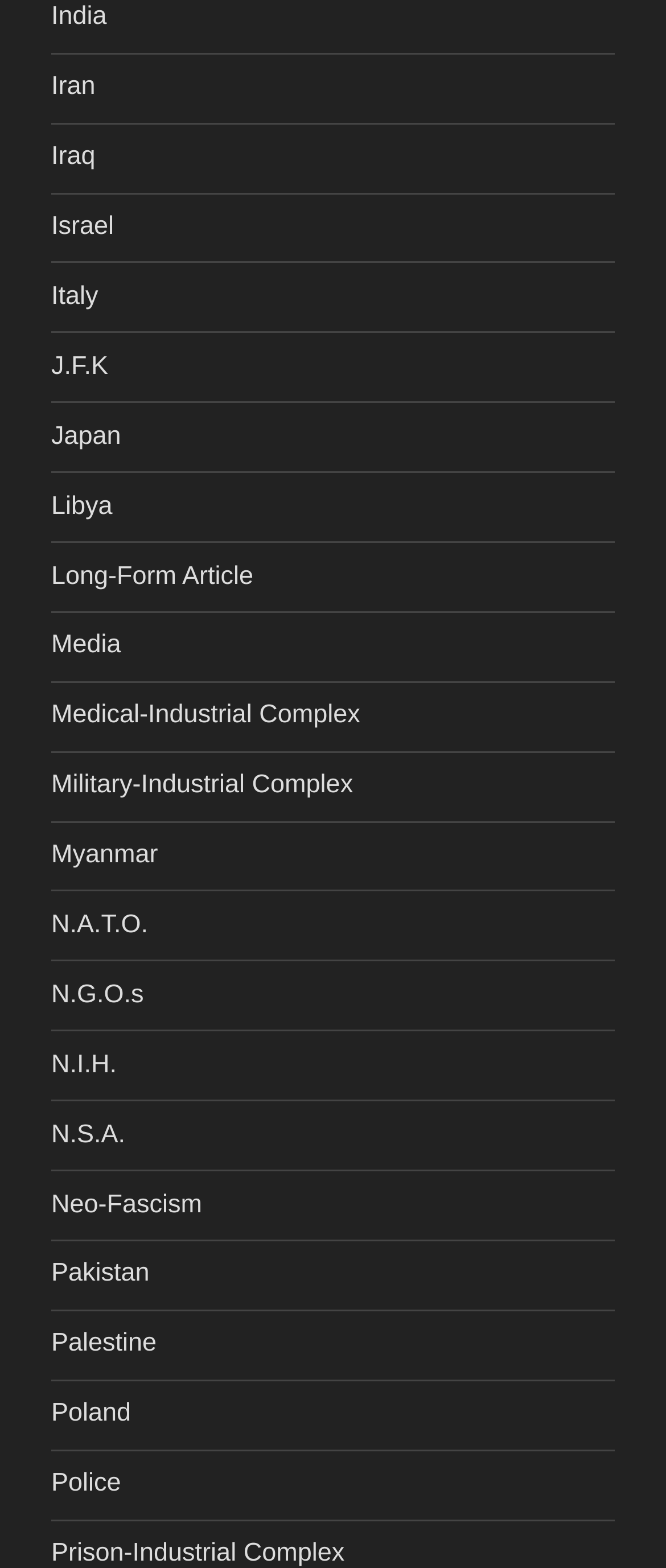Is there a link related to Japan?
Answer the question using a single word or phrase, according to the image.

Yes